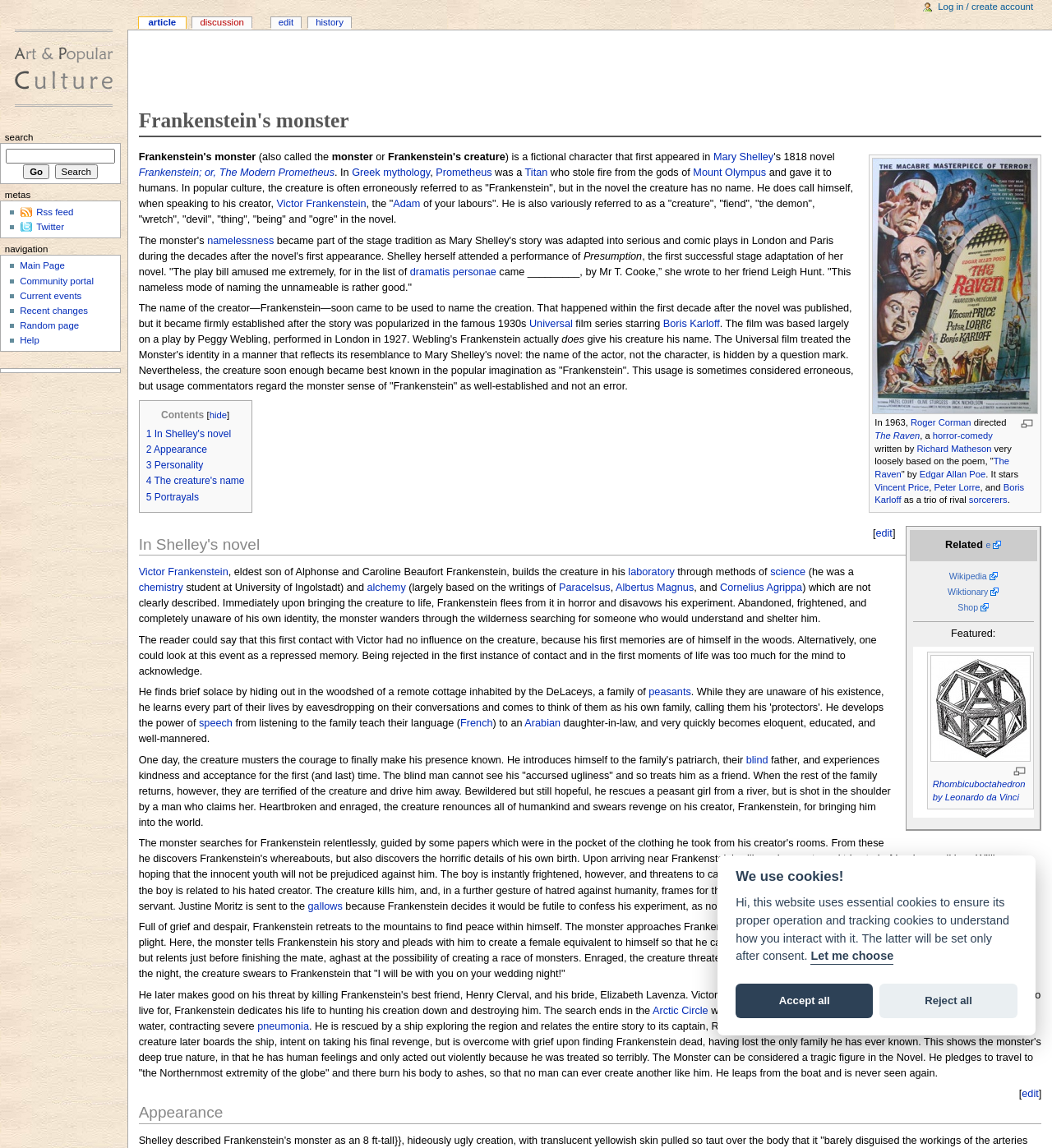Please find the bounding box for the UI component described as follows: "Frankenstein; or, The Modern Prometheus".

[0.132, 0.145, 0.318, 0.155]